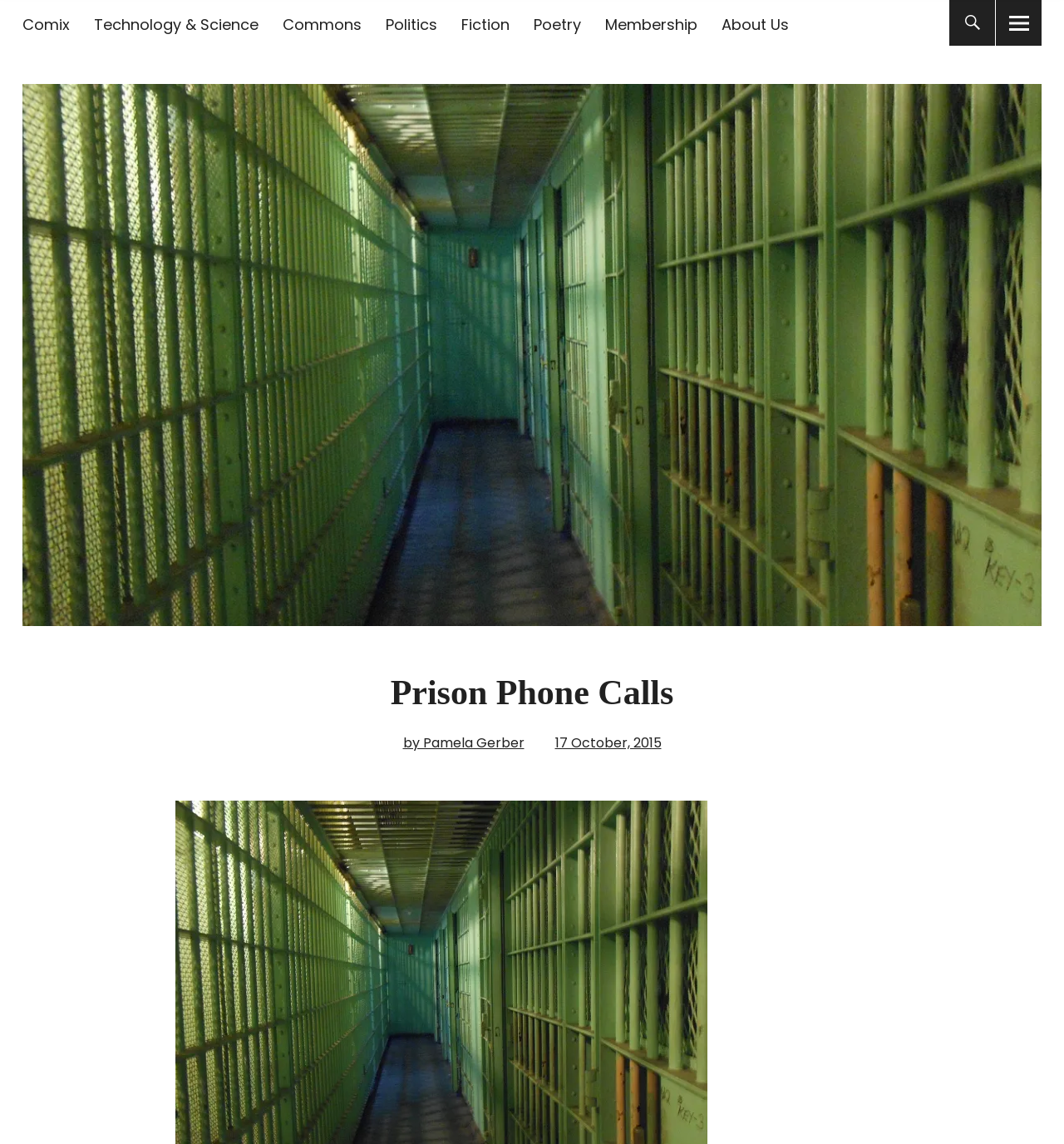Specify the bounding box coordinates of the area to click in order to follow the given instruction: "view About Us page."

[0.678, 0.012, 0.741, 0.031]